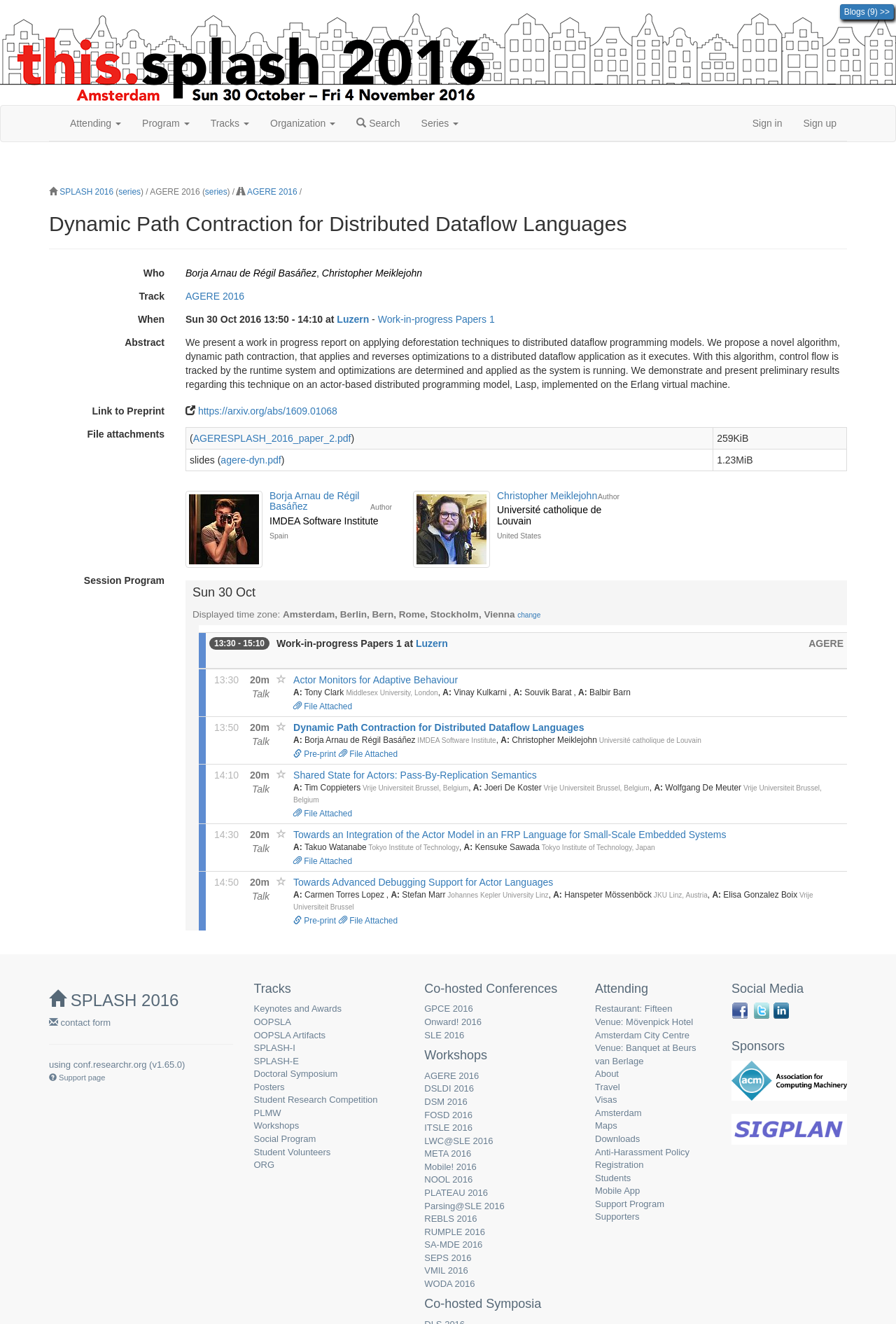Please identify the bounding box coordinates of the element's region that needs to be clicked to fulfill the following instruction: "Search for something". The bounding box coordinates should consist of four float numbers between 0 and 1, i.e., [left, top, right, bottom].

[0.386, 0.08, 0.458, 0.106]